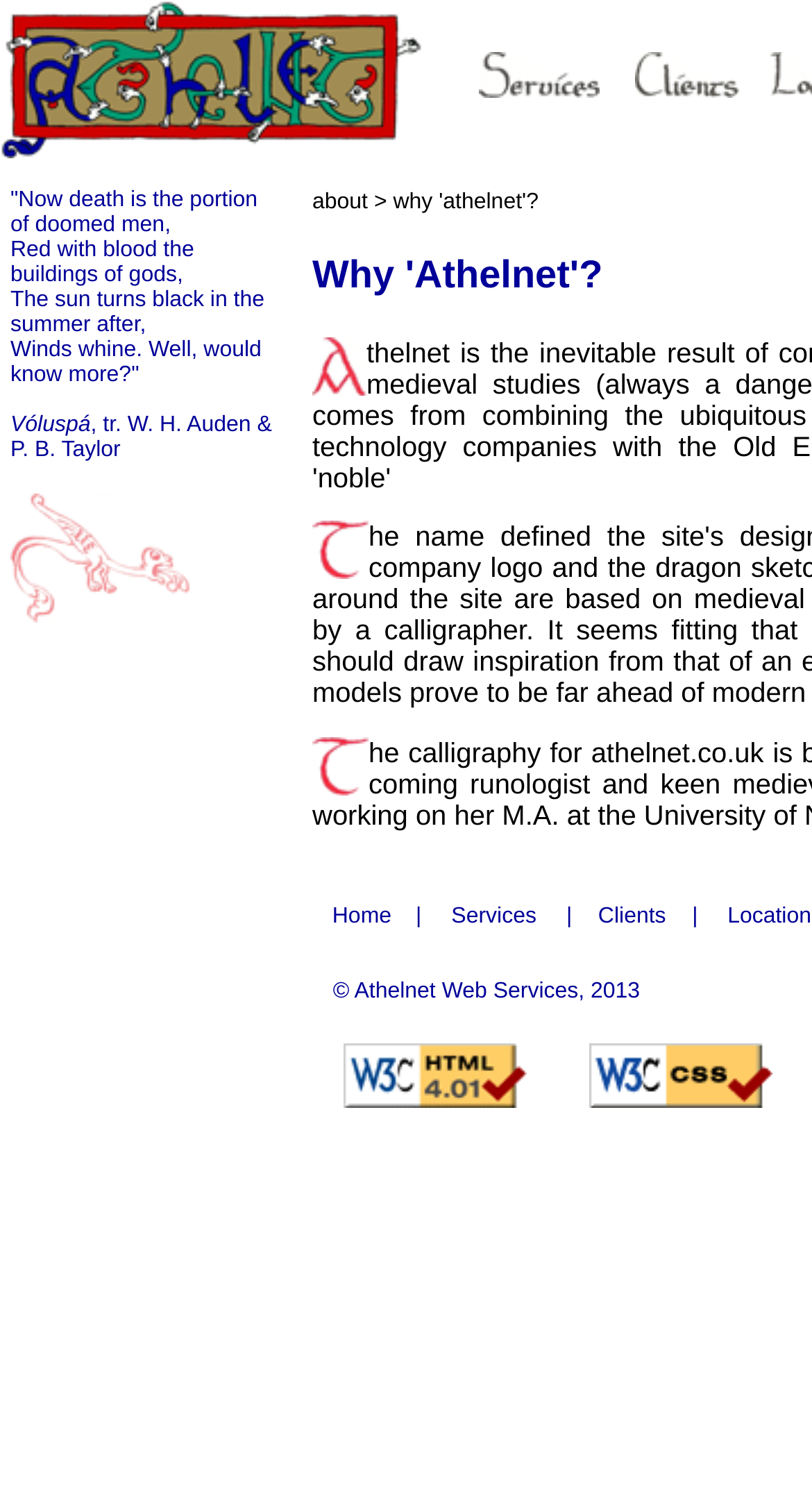Locate the bounding box of the UI element described in the following text: "alt="Valid HTML 4.01 Transitional"".

[0.422, 0.727, 0.648, 0.748]